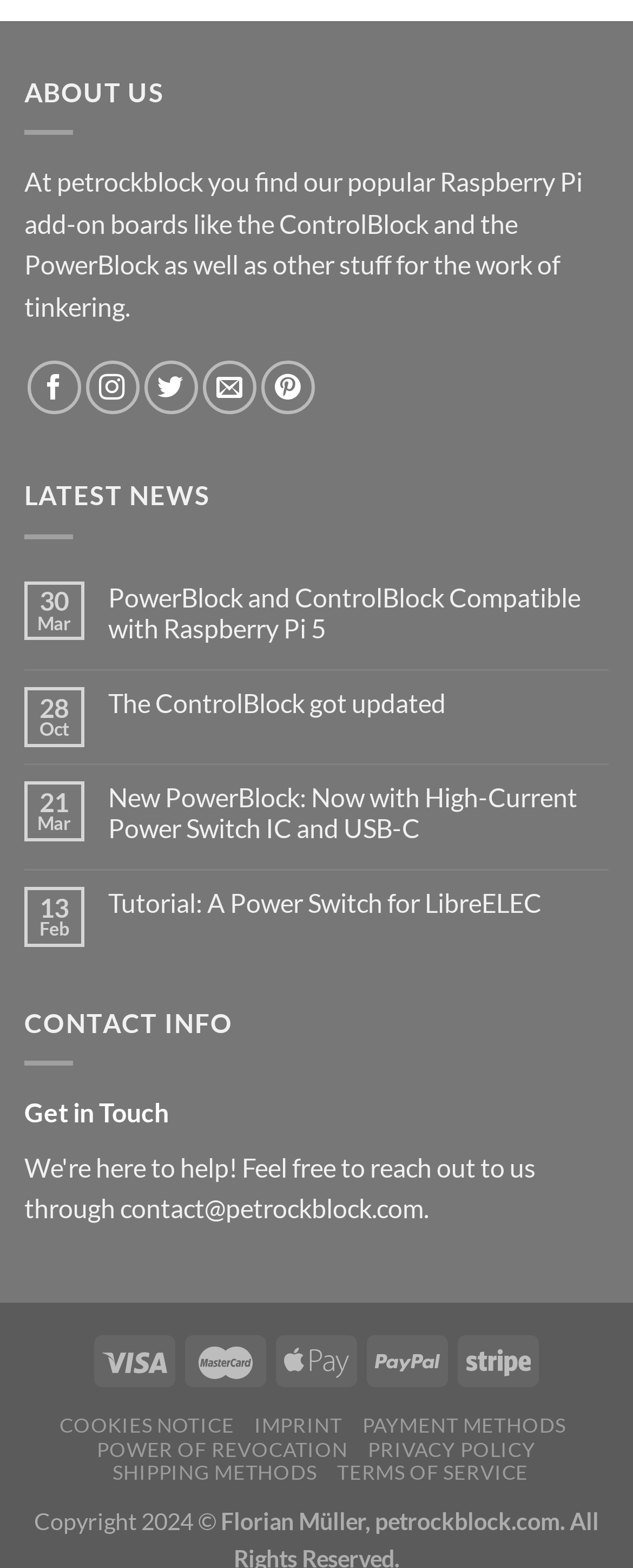Determine the bounding box coordinates for the clickable element required to fulfill the instruction: "Get in touch with petrockblock". Provide the coordinates as four float numbers between 0 and 1, i.e., [left, top, right, bottom].

[0.19, 0.761, 0.669, 0.78]